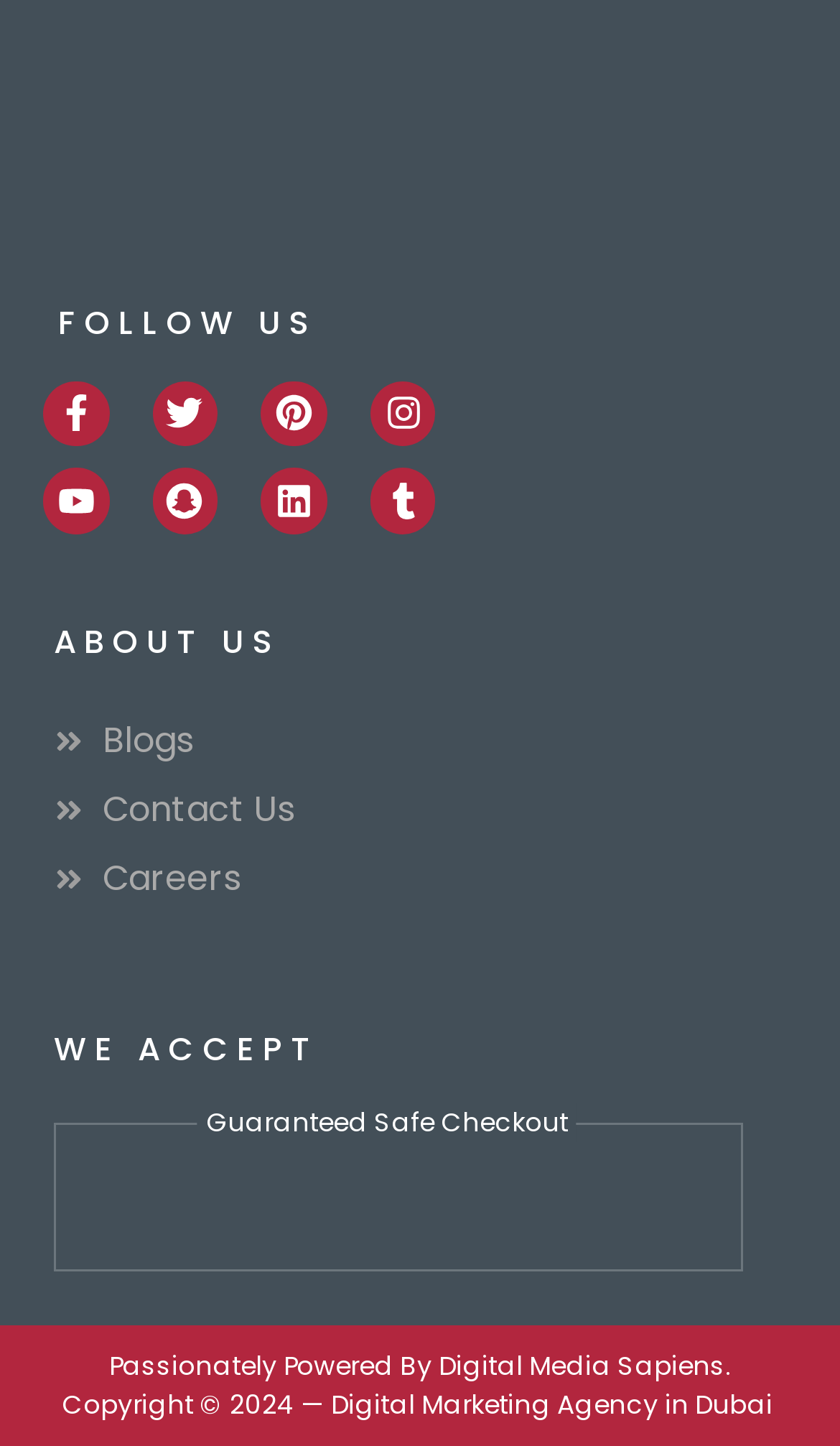What is the name of the digital marketing agency?
Based on the screenshot, provide your answer in one word or phrase.

Digital Media Sapiens